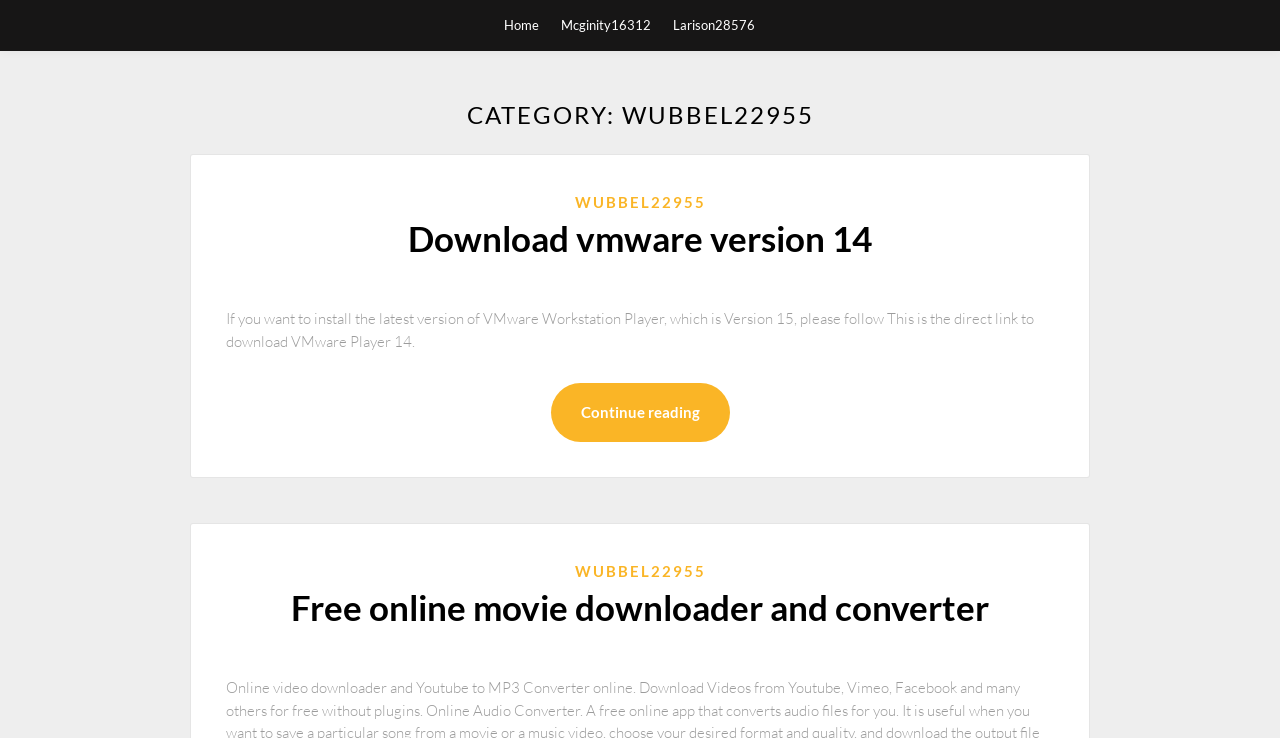Point out the bounding box coordinates of the section to click in order to follow this instruction: "go to home page".

[0.393, 0.0, 0.421, 0.068]